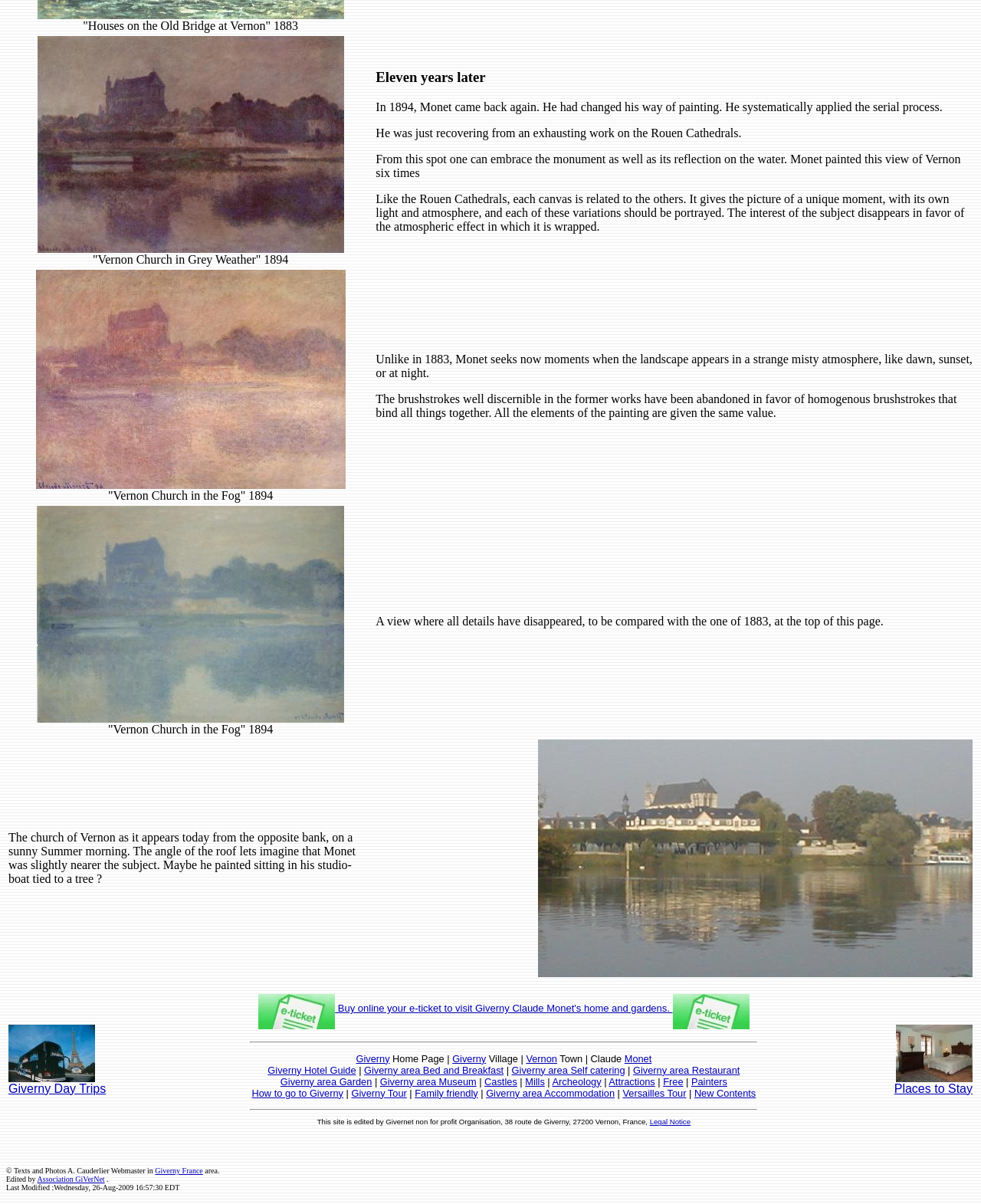Provide a one-word or one-phrase answer to the question:
What is the name of the town where the church is located?

Vernon